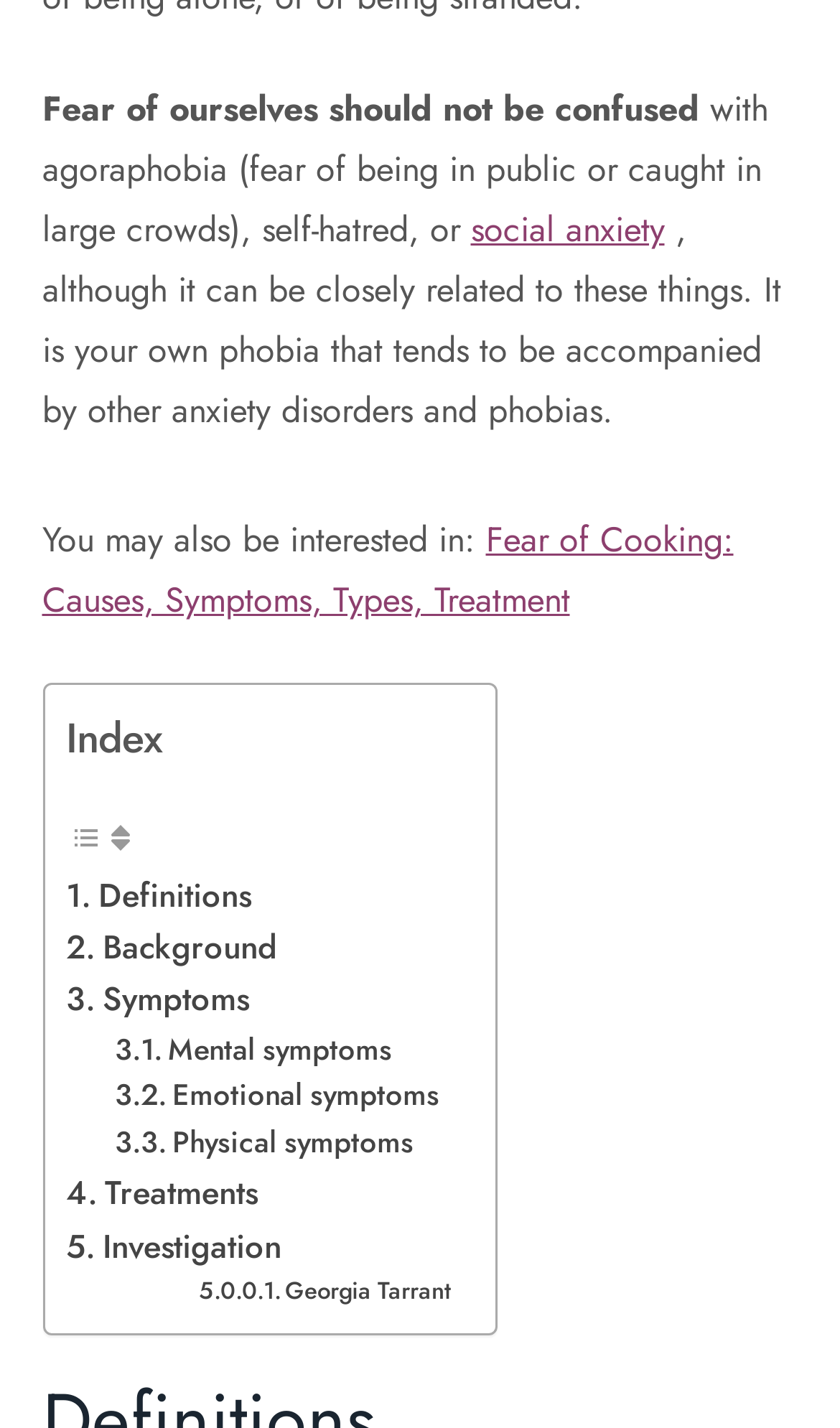What is the last link in the table?
Using the details shown in the screenshot, provide a comprehensive answer to the question.

The last link in the table is '. Georgia Tarrant', which is located at the bottom of the table with a bounding box coordinate of [0.237, 0.891, 0.537, 0.918].